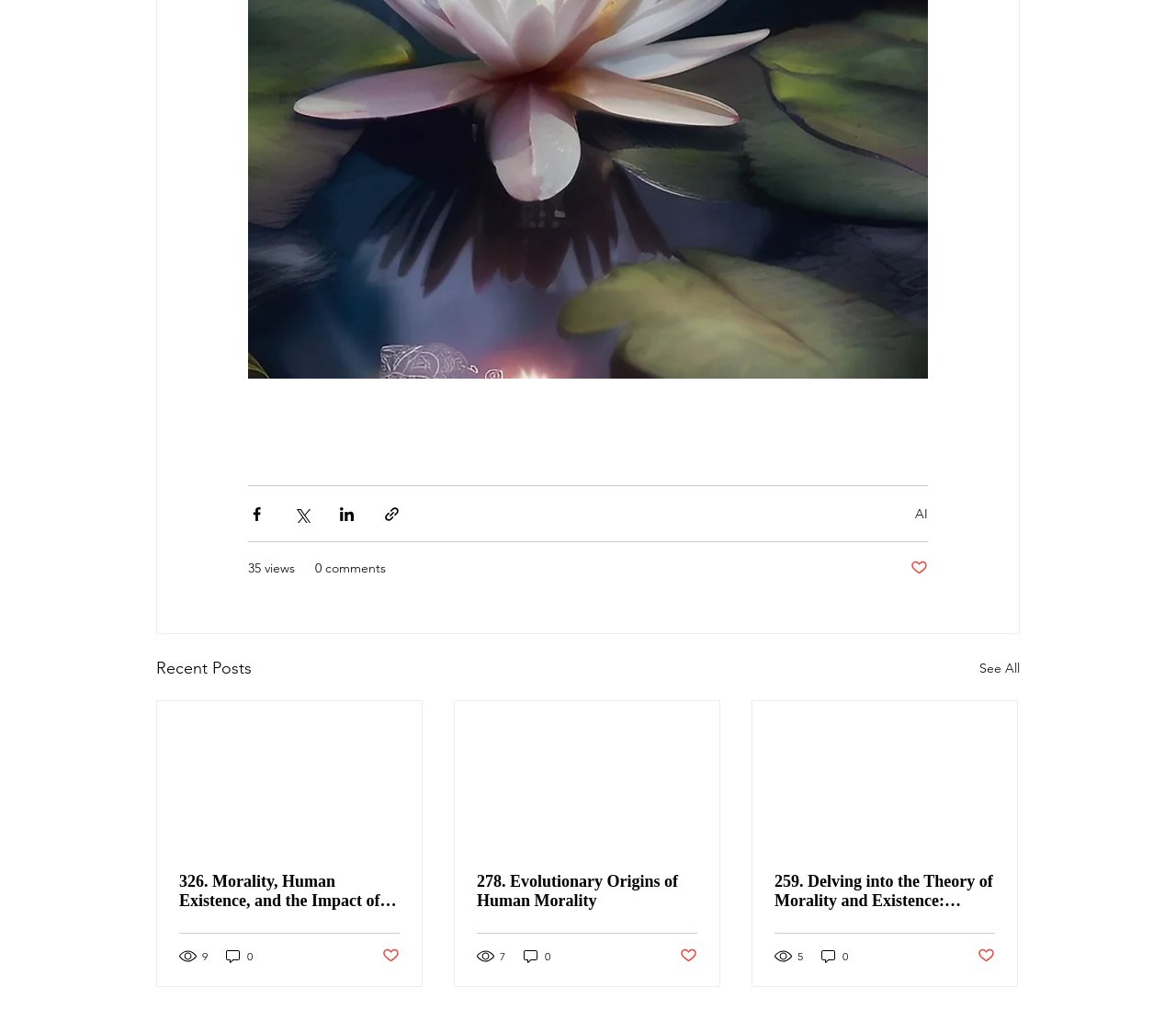Refer to the image and offer a detailed explanation in response to the question: What information is provided about each post?

Each post on the webpage displays the number of views and comments it has received. This information is provided below the title of each post, and is likely used to give users an idea of the post's popularity and engagement.